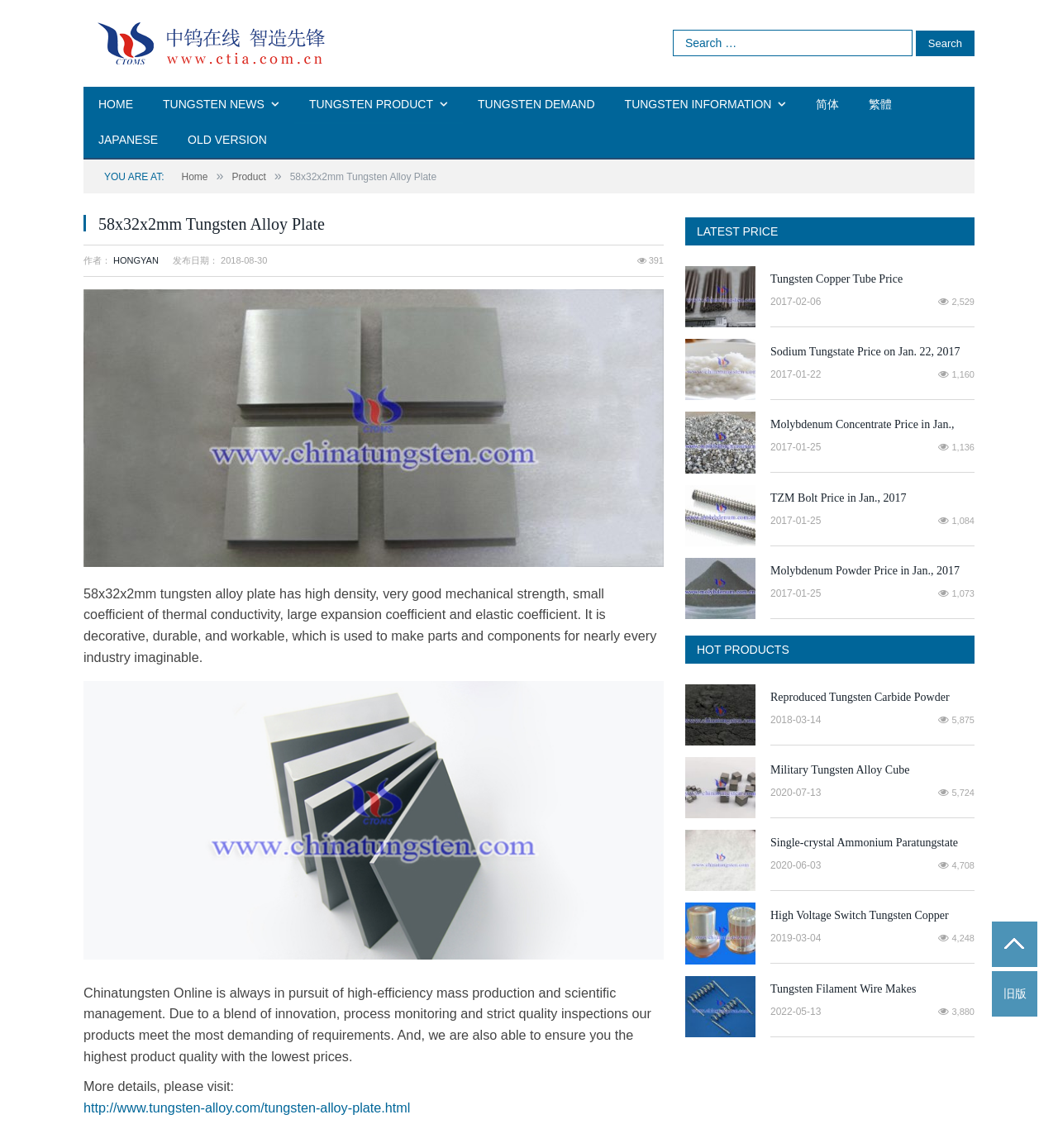Locate the UI element described as follows: "value="Search"". Return the bounding box coordinates as four float numbers between 0 and 1 in the order [left, top, right, bottom].

[0.865, 0.027, 0.921, 0.049]